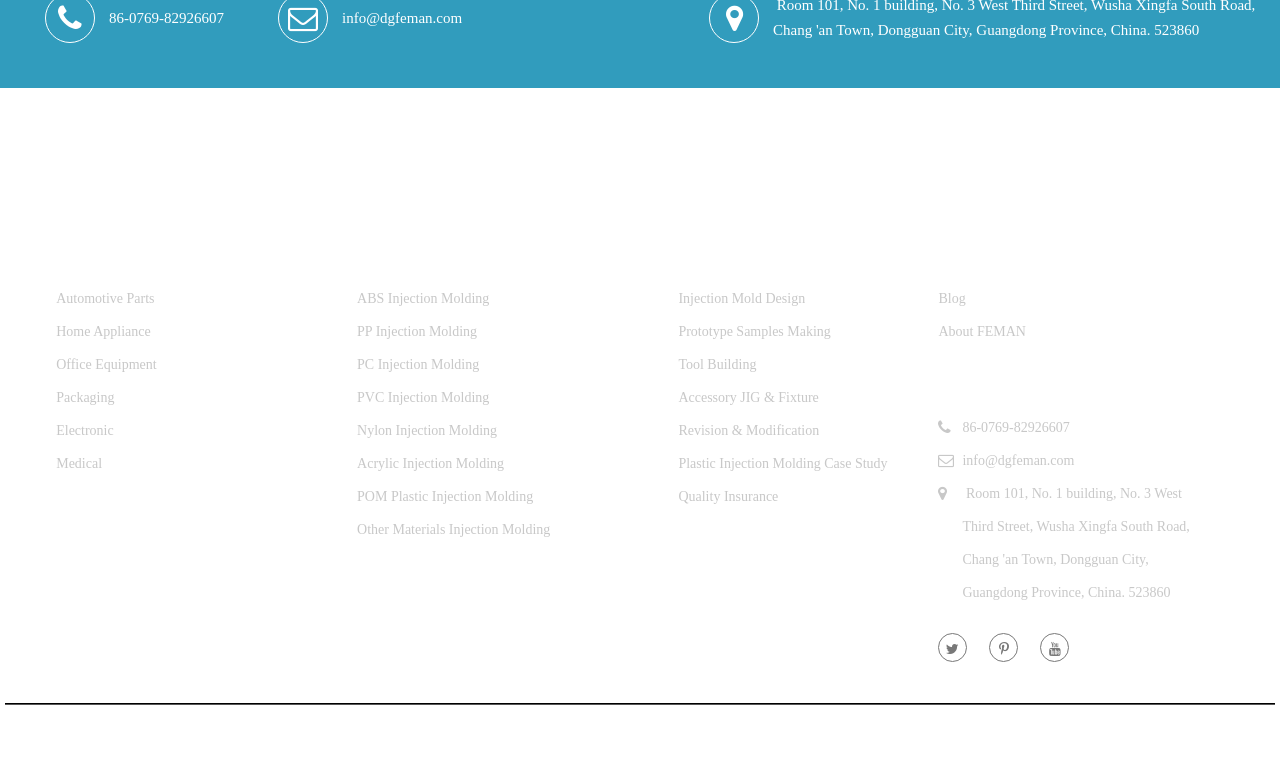What is the last link under 'Capability'?
Look at the image and respond with a one-word or short-phrase answer.

Quality Insurance